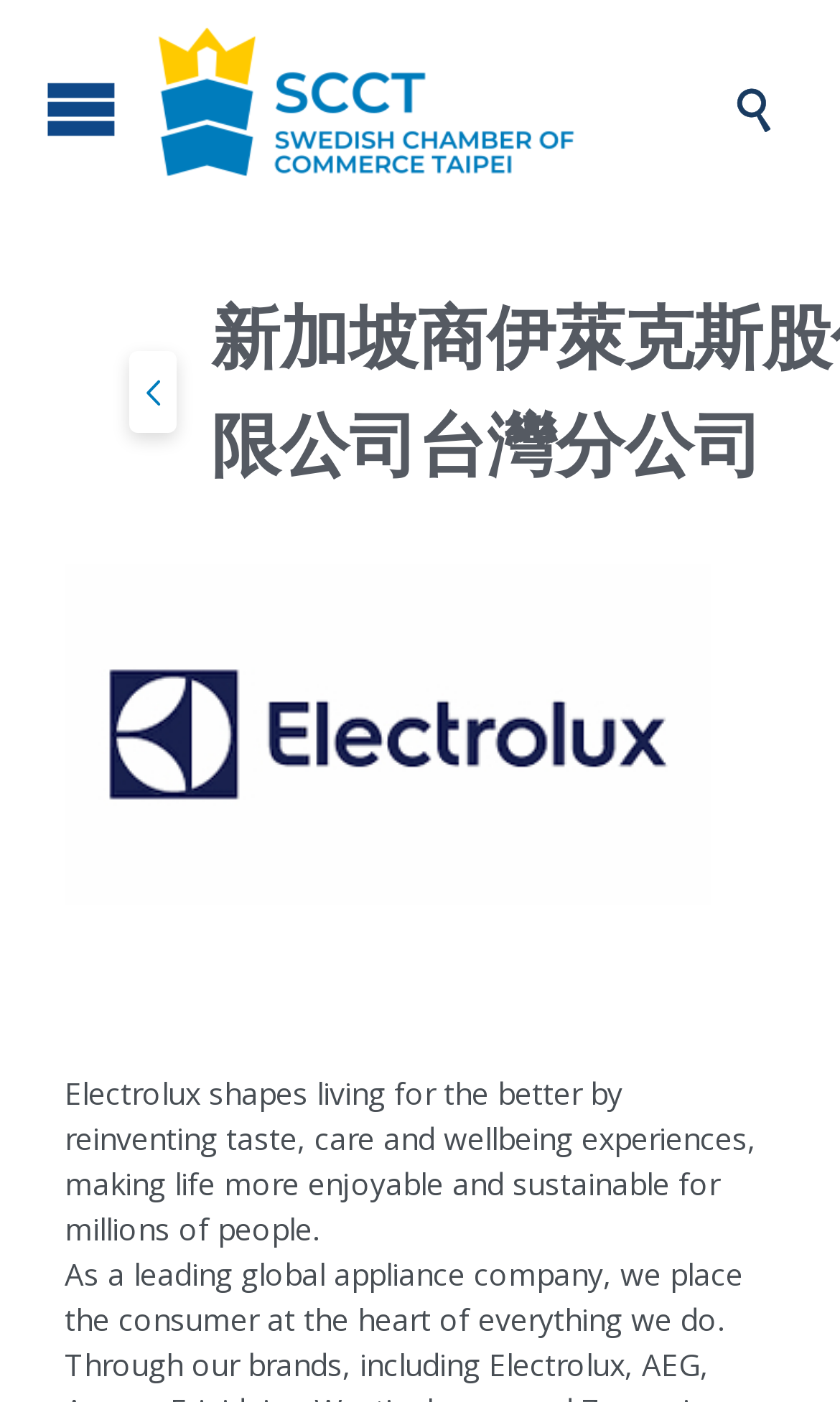Please provide the bounding box coordinate of the region that matches the element description: parent_node: 新加坡商伊萊克斯股份有限公司台灣分公司. Coordinates should be in the format (top-left x, top-left y, bottom-right x, bottom-right y) and all values should be between 0 and 1.

[0.154, 0.25, 0.21, 0.309]